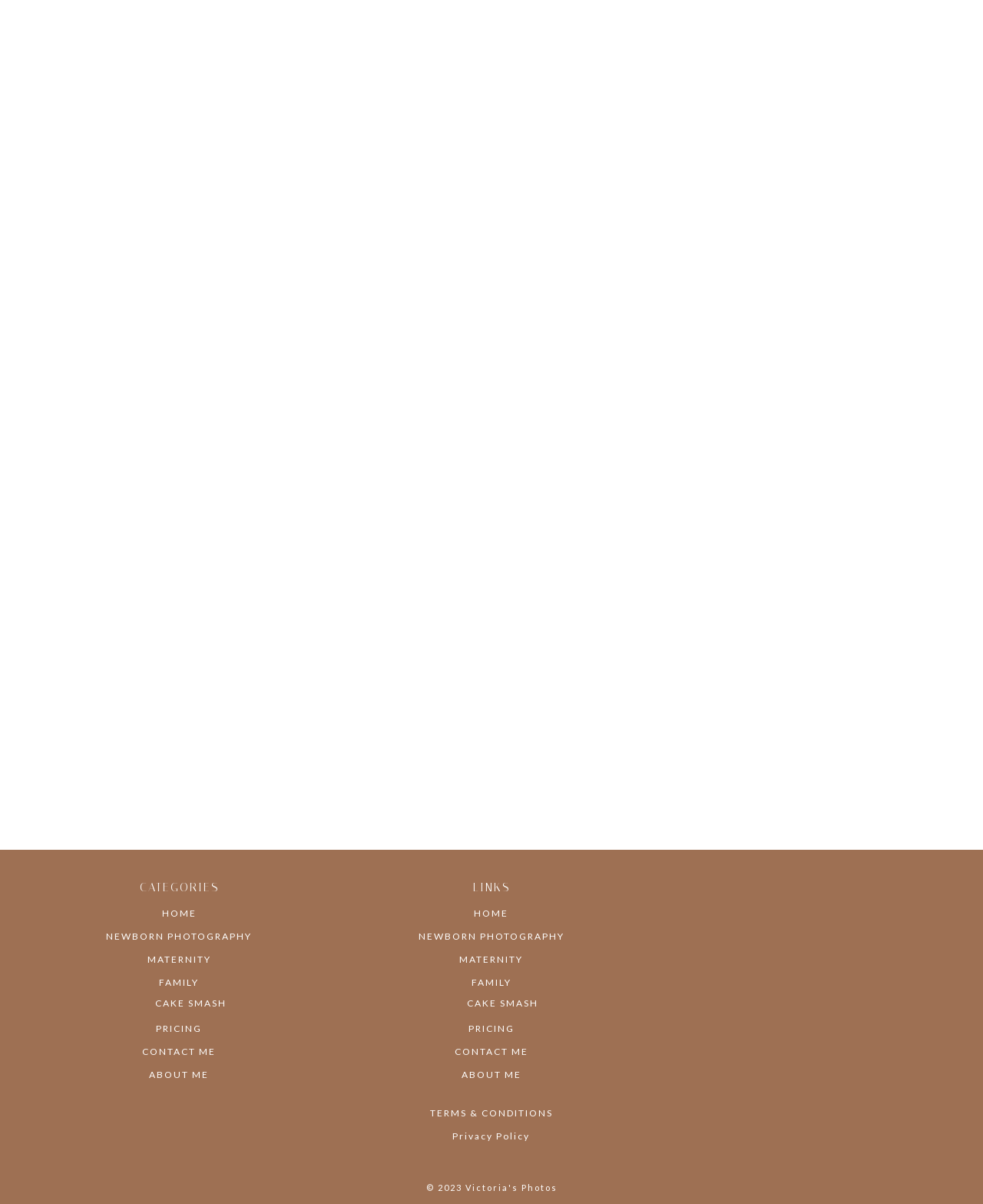Provide the bounding box coordinates of the HTML element this sentence describes: "FAMILY".

[0.162, 0.811, 0.203, 0.821]